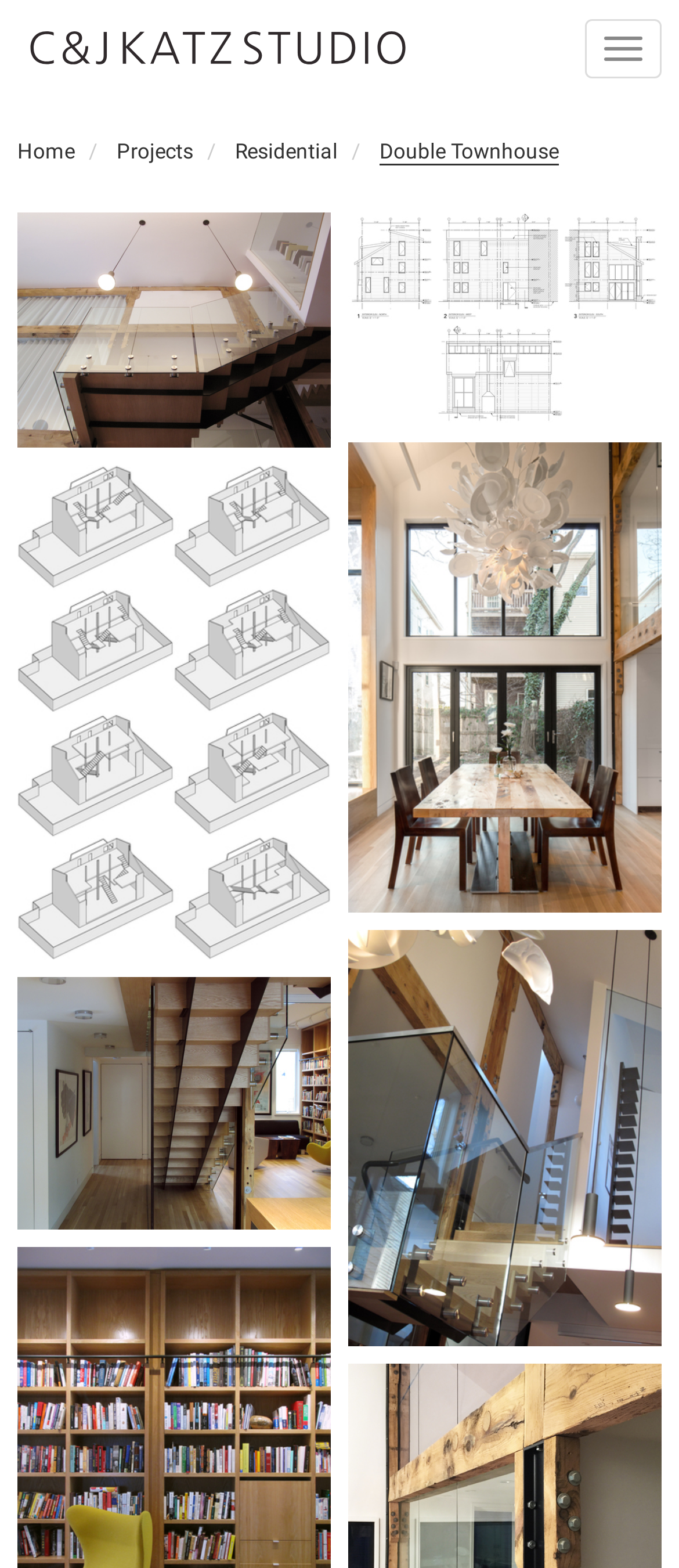What is the name of the townhouse?
Refer to the image and answer the question using a single word or phrase.

Double Townhouse